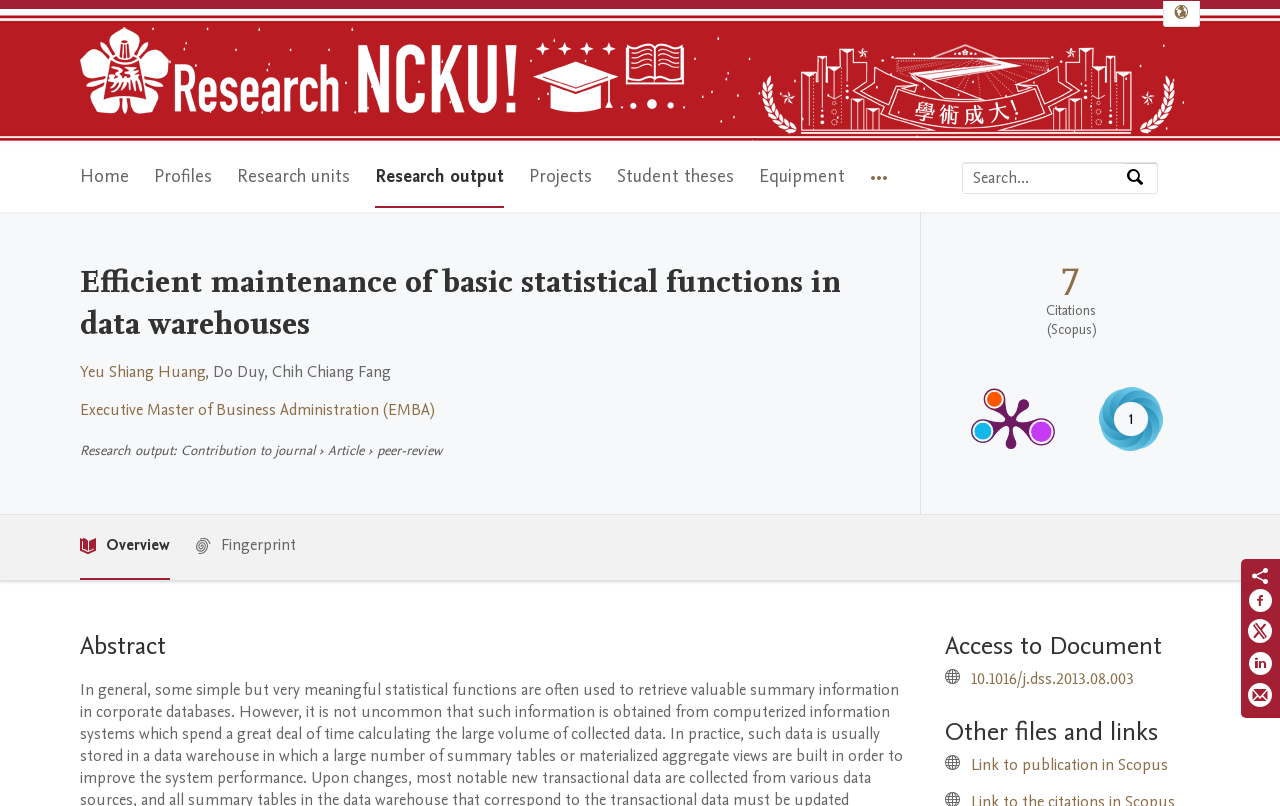Specify the bounding box coordinates of the area to click in order to execute this command: 'View Yeu Shiang Huang's profile'. The coordinates should consist of four float numbers ranging from 0 to 1, and should be formatted as [left, top, right, bottom].

[0.062, 0.447, 0.16, 0.475]